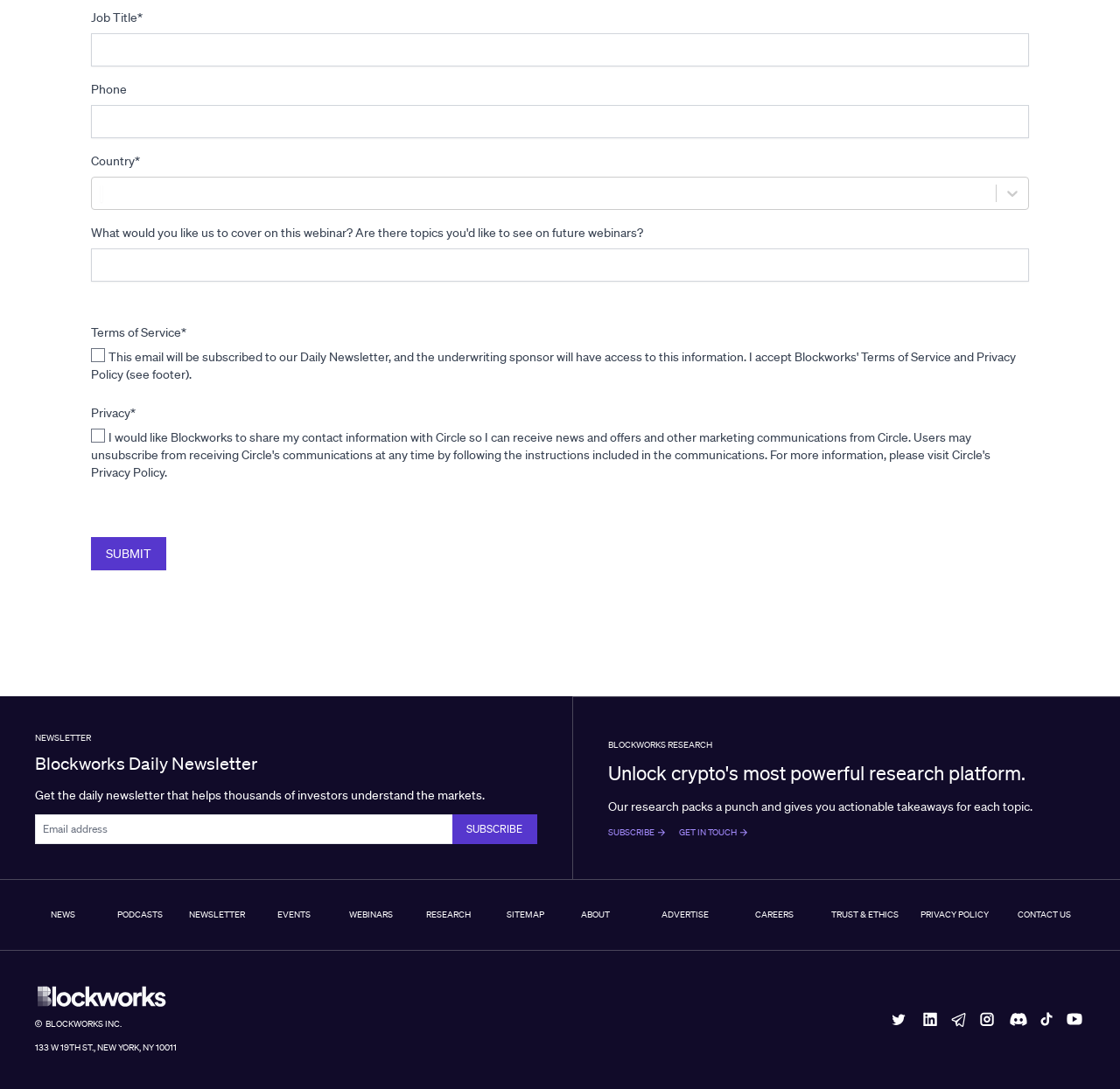Find the bounding box coordinates of the element's region that should be clicked in order to follow the given instruction: "Input phone number". The coordinates should consist of four float numbers between 0 and 1, i.e., [left, top, right, bottom].

[0.081, 0.096, 0.919, 0.127]